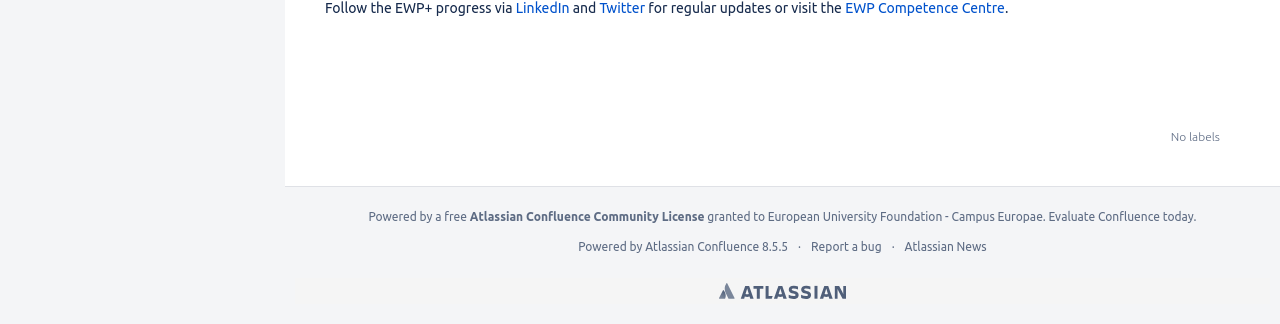Answer this question in one word or a short phrase: What is the company behind Confluence?

Atlassian